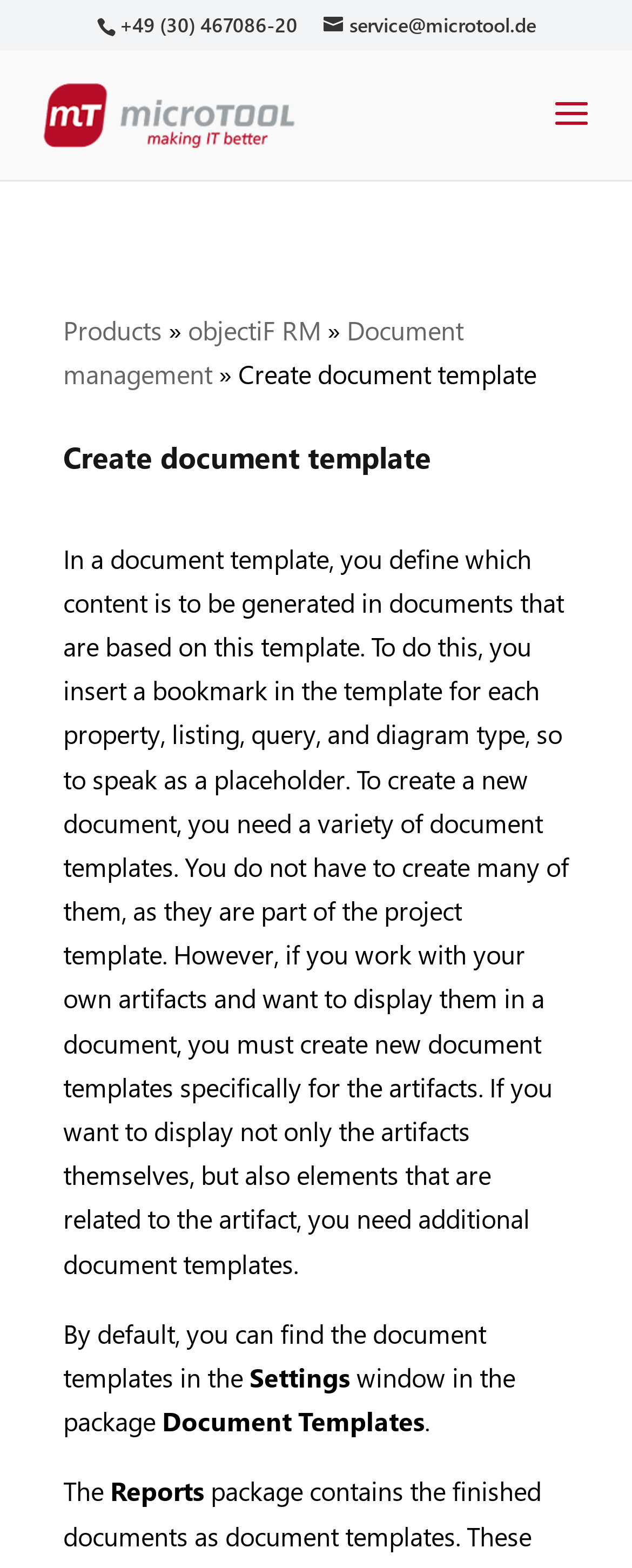Illustrate the webpage with a detailed description.

The webpage is about creating a document template on microTOOL Hilfeseiten. At the top left, there is a link to skip to the content. Next to it, there is a phone number and an email address. The microTOOL Hilfeseiten logo is also located at the top left, accompanied by a link to the same webpage. On the top right, there is a menu button.

When the menu button is expanded, it reveals a list of links, including "Products", "objectiF RM", and "Document management". Below the menu, there is a heading that reads "Create document template". 

The main content of the webpage is a detailed explanation of what a document template is and how to create one. It explains that a document template defines the content to be generated in documents based on the template, and that it requires inserting bookmarks for each property, listing, query, and diagram type. The text also mentions that creating a new document requires a variety of document templates, and that they can be found in the "Settings" window in the package.

There are no images on the page apart from the microTOOL Hilfeseiten logo. The webpage has a total of 3 links at the top, 5 links in the menu, and 1 heading. The rest of the content is composed of static text, which provides a detailed explanation of creating a document template.